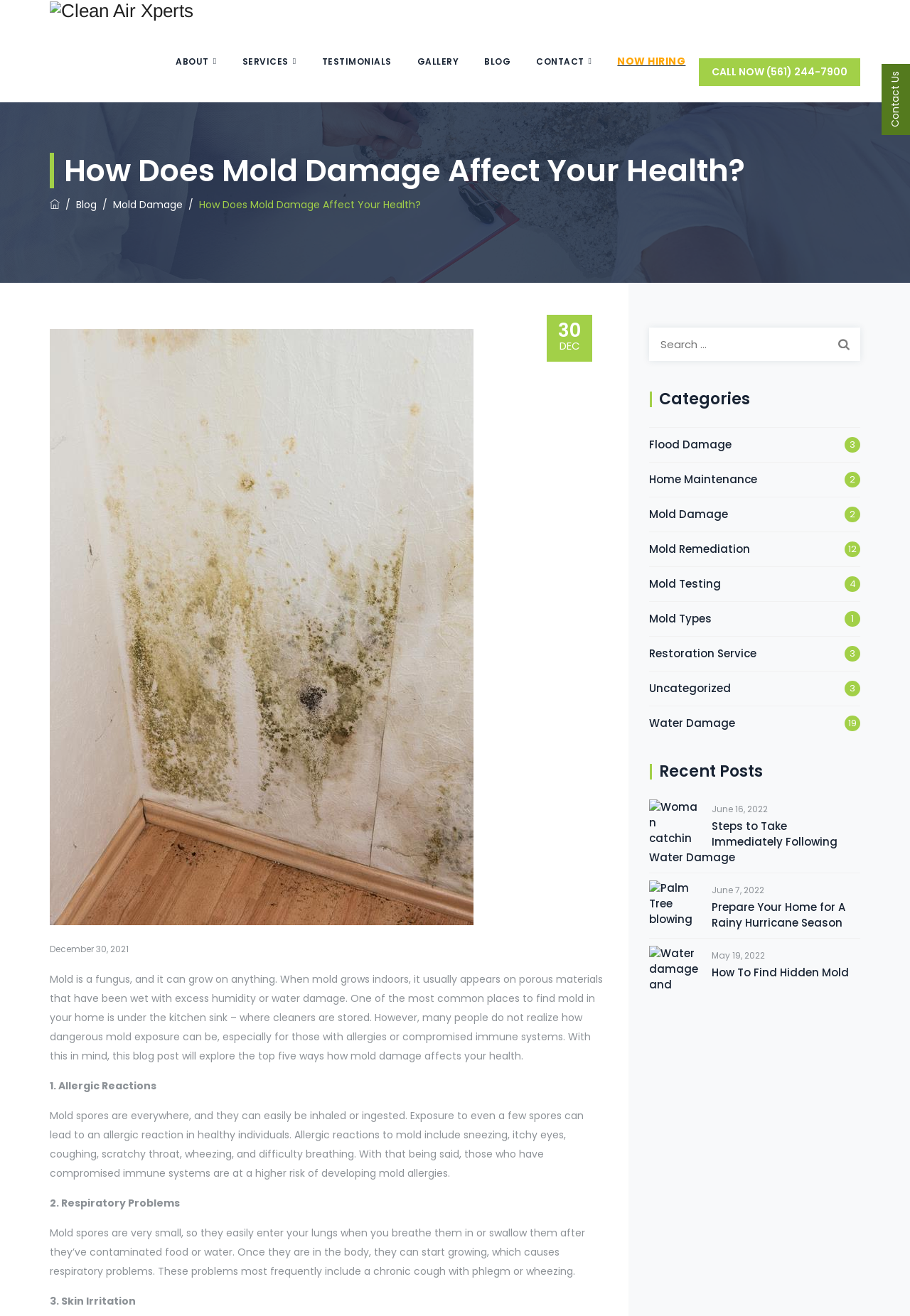What is the company name of the website?
Give a detailed response to the question by analyzing the screenshot.

The company name can be found in the top-left corner of the webpage, where the logo is located. It is also mentioned in the navigation menu as 'Clean Air Xperts'.